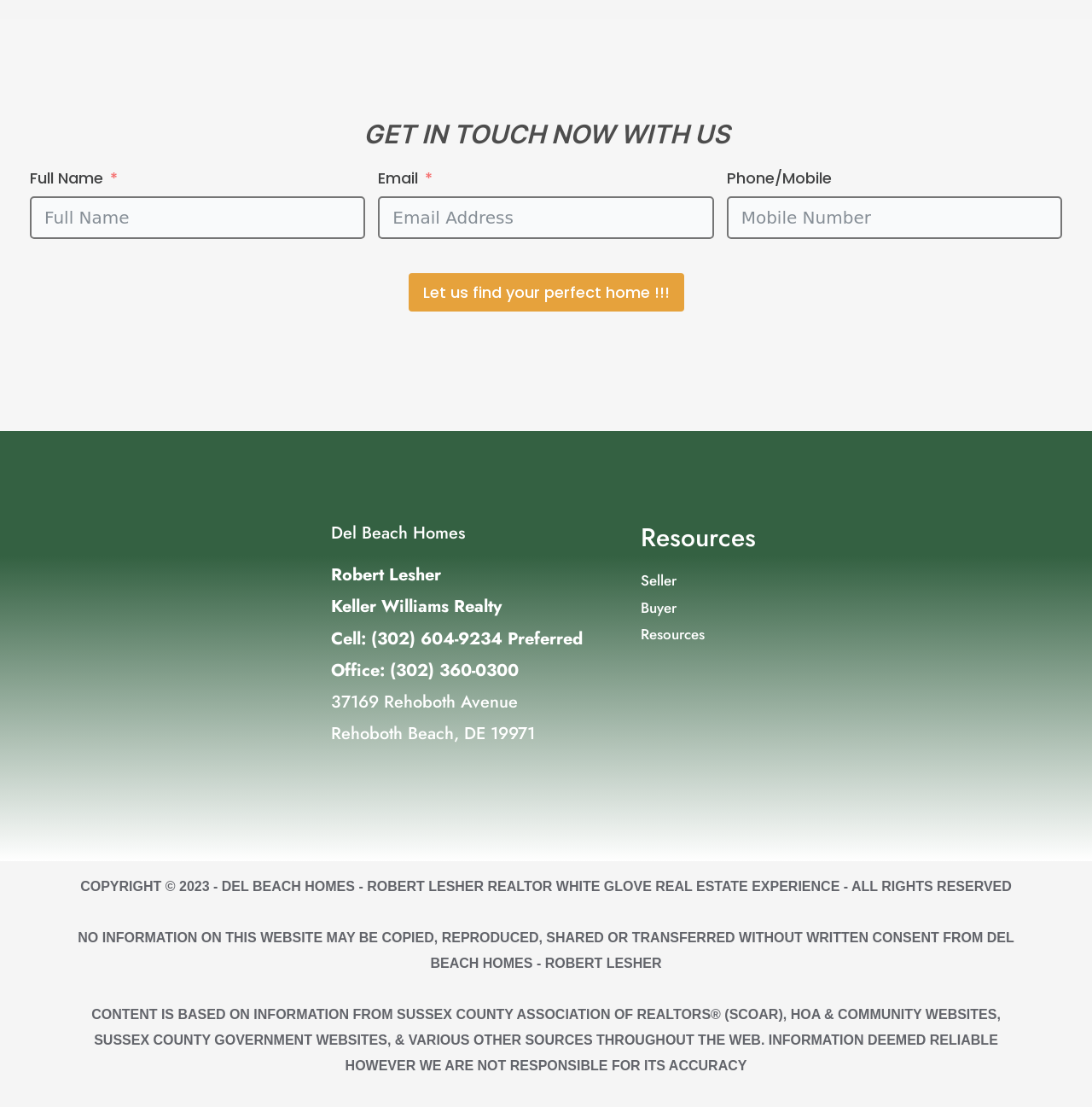Answer the question with a single word or phrase: 
What is the name of the real estate agent?

Robert Lesher